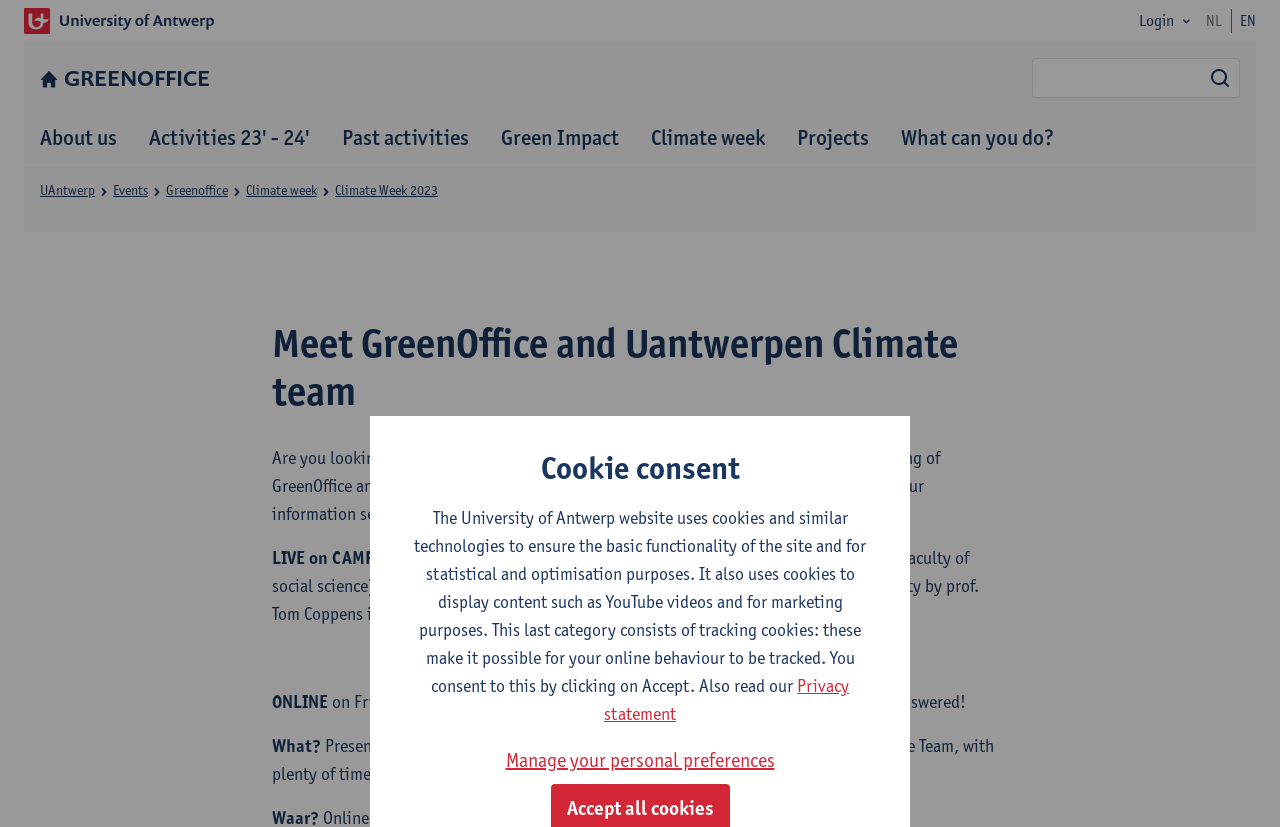Refer to the image and provide an in-depth answer to the question:
What is the language of the webpage?

Although the webpage provides links to switch between languages (NL and EN), the majority of the text is in English, which suggests that the default language of the webpage is English.